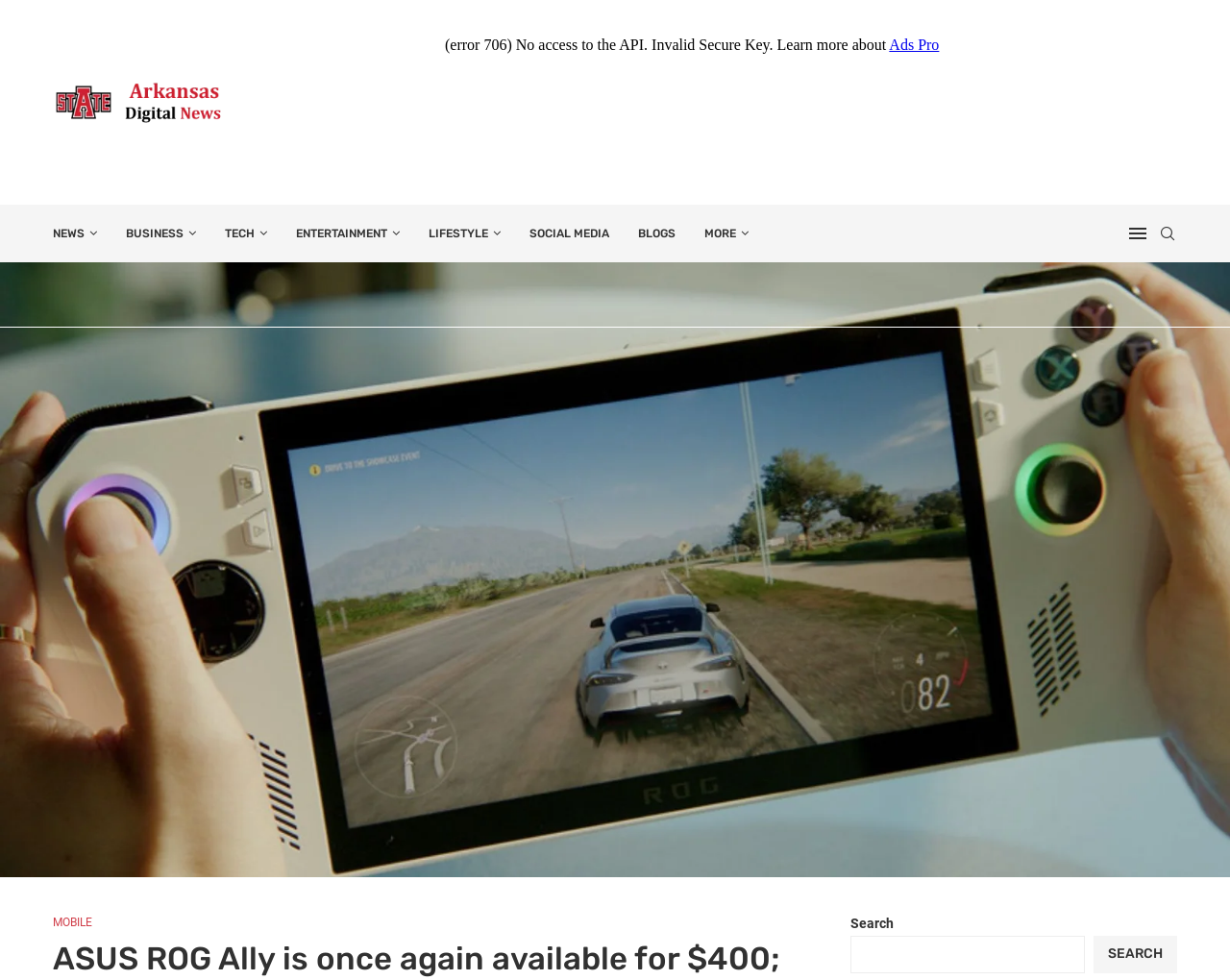Identify the bounding box for the UI element described as: "SOCIAL MEDIA". Ensure the coordinates are four float numbers between 0 and 1, formatted as [left, top, right, bottom].

[0.43, 0.21, 0.495, 0.267]